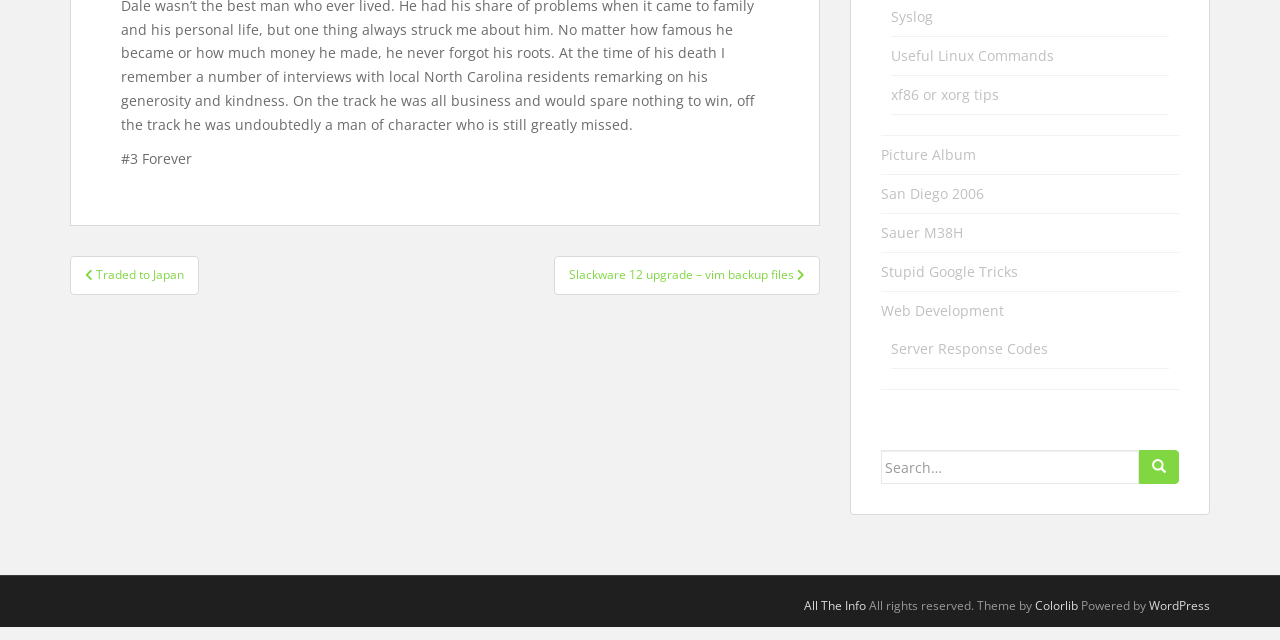Locate the UI element described by xf86 or xorg tips and provide its bounding box coordinates. Use the format (top-left x, top-left y, bottom-right x, bottom-right y) with all values as floating point numbers between 0 and 1.

[0.696, 0.133, 0.78, 0.163]